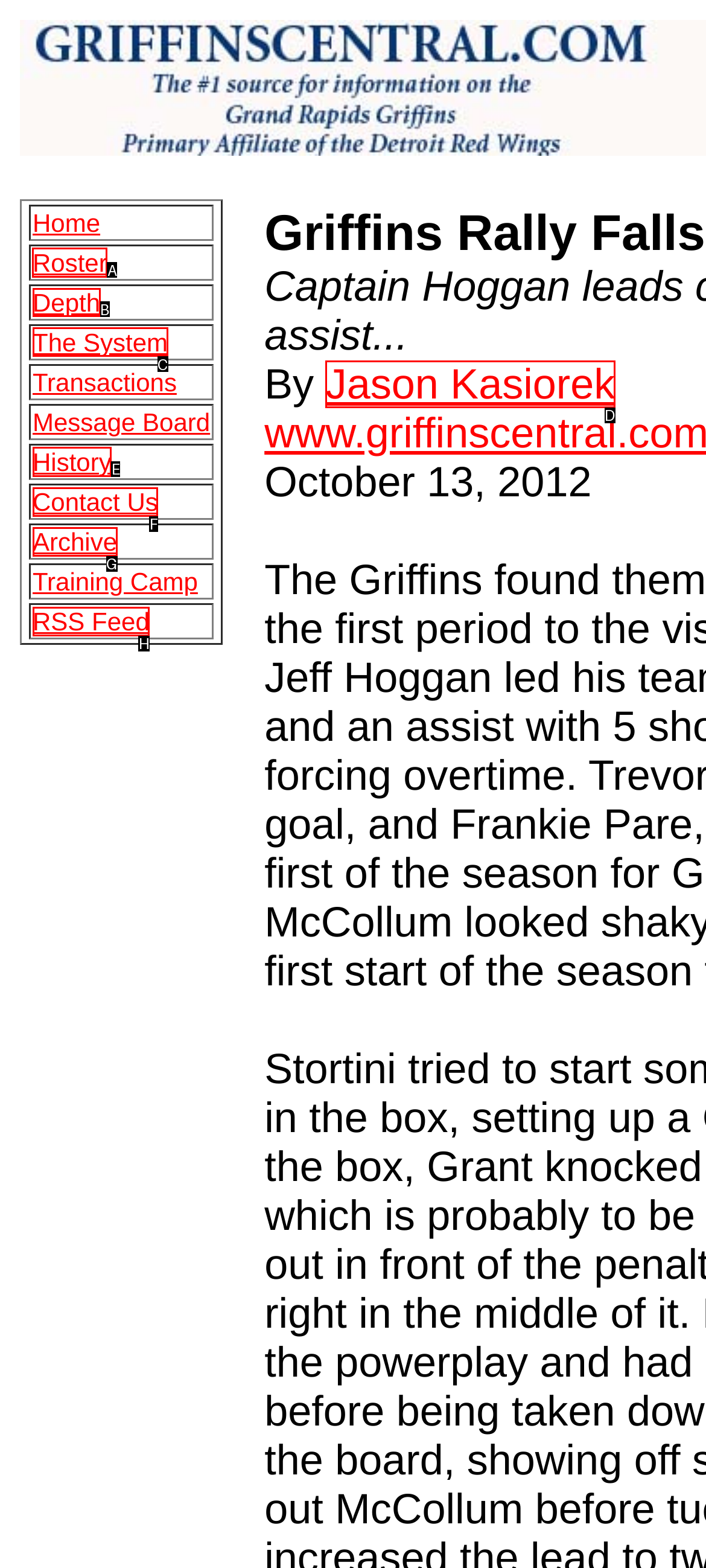Choose the HTML element that needs to be clicked for the given task: View Roster Respond by giving the letter of the chosen option.

A